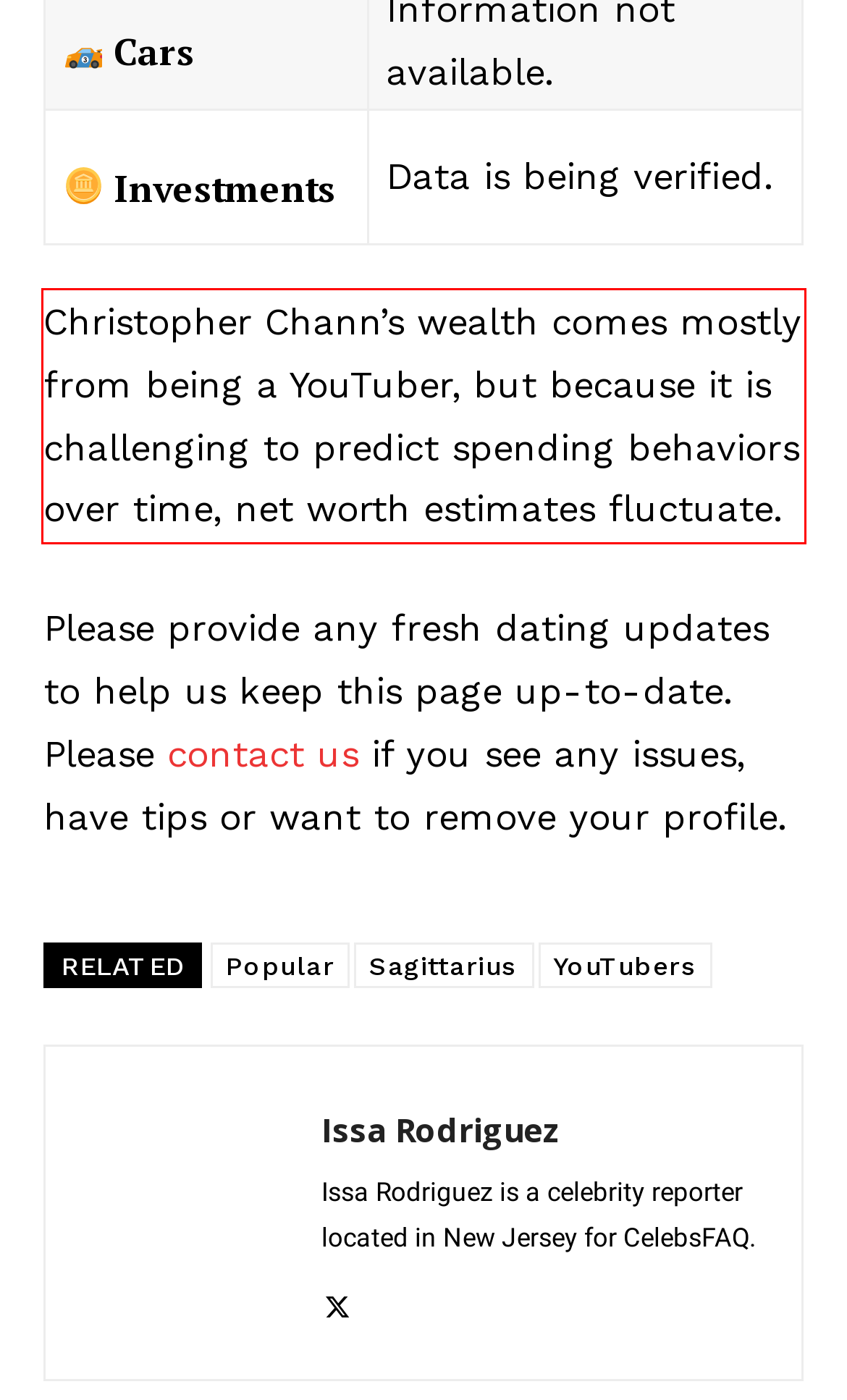Given a webpage screenshot, locate the red bounding box and extract the text content found inside it.

Christopher Chann’s wealth comes mostly from being a YouTuber, but because it is challenging to predict spending behaviors over time, net worth estimates fluctuate.